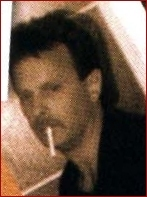Based on what you see in the screenshot, provide a thorough answer to this question: In what year did Carl Wyant pass away?

The caption explicitly states that Carl Wyant passed away in 2001, which is mentioned as part of the tribute to his literary legacy.